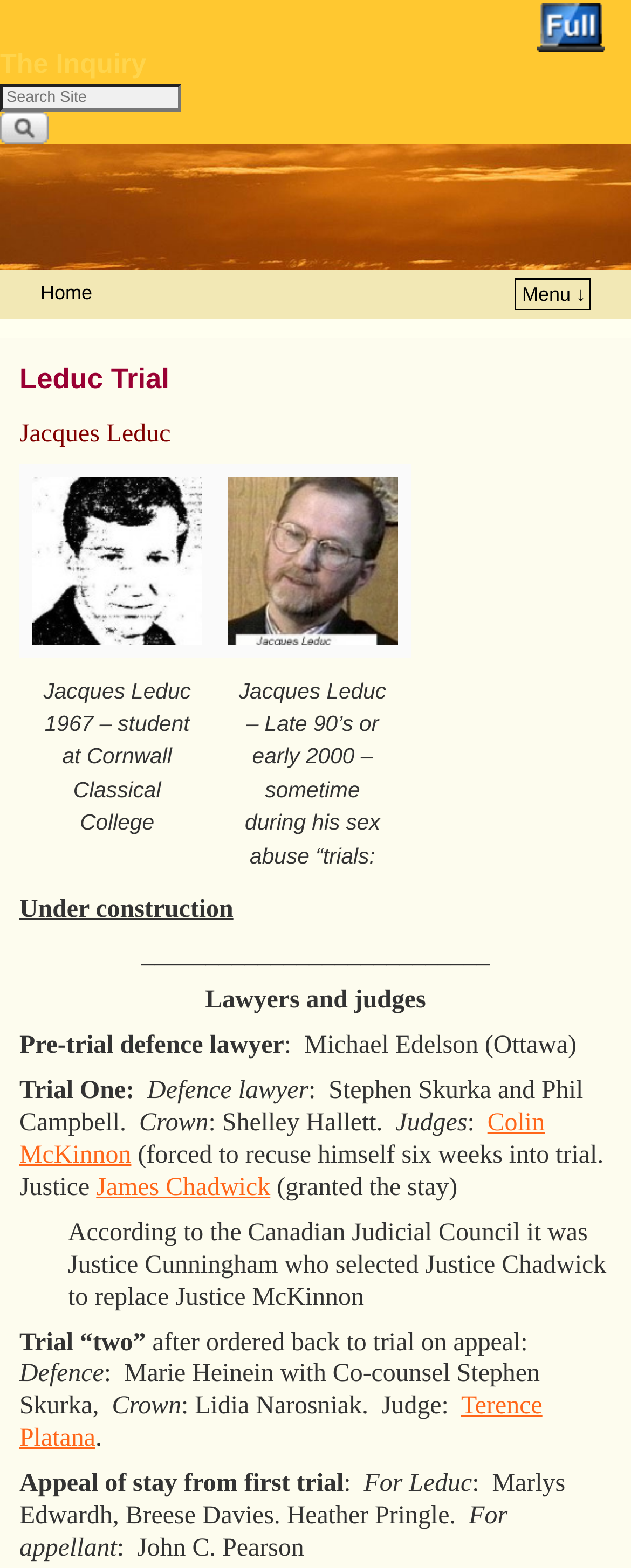Please give a succinct answer to the question in one word or phrase:
What is the name of the judge who granted the stay?

James Chadwick